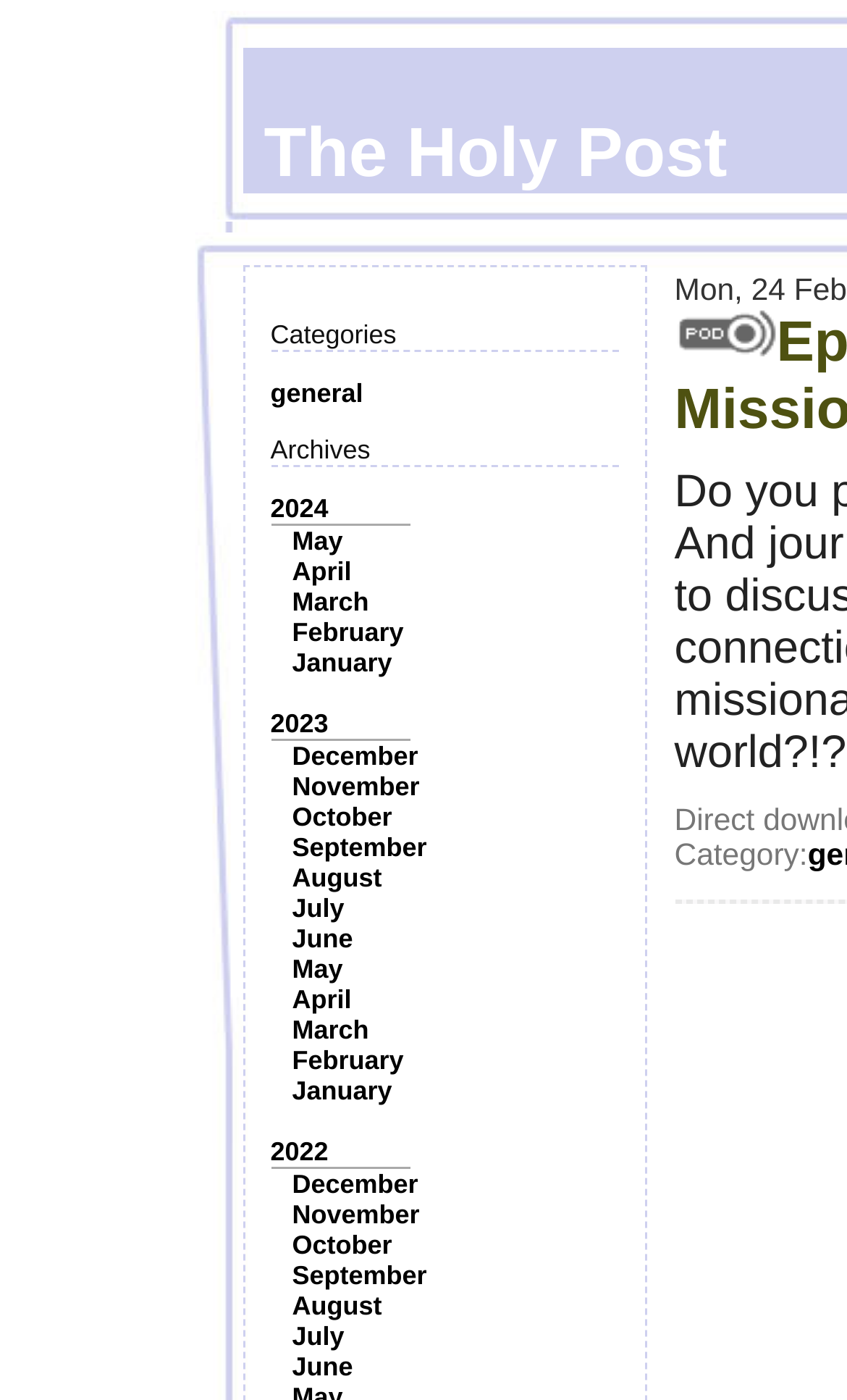Construct a thorough caption encompassing all aspects of the webpage.

The webpage is titled "The Holy Post" and appears to be a blog or archive page. At the top, there is a section with two static text elements, "Categories" and "Archives", positioned side by side. Below these elements, there are multiple links arranged in a vertical list, with the most recent links at the top. These links are organized by year, with the years 2024, 2023, and 2022 listed. Under each year, there are links to specific months, such as May, April, March, and so on.

To the right of the links, there is an image, positioned roughly in the middle of the page. Below the image, there is a static text element that reads "Category:". This text is likely a label or header for the content that follows.

Overall, the webpage appears to be a simple, text-based archive page with a focus on organizing content by category and date.